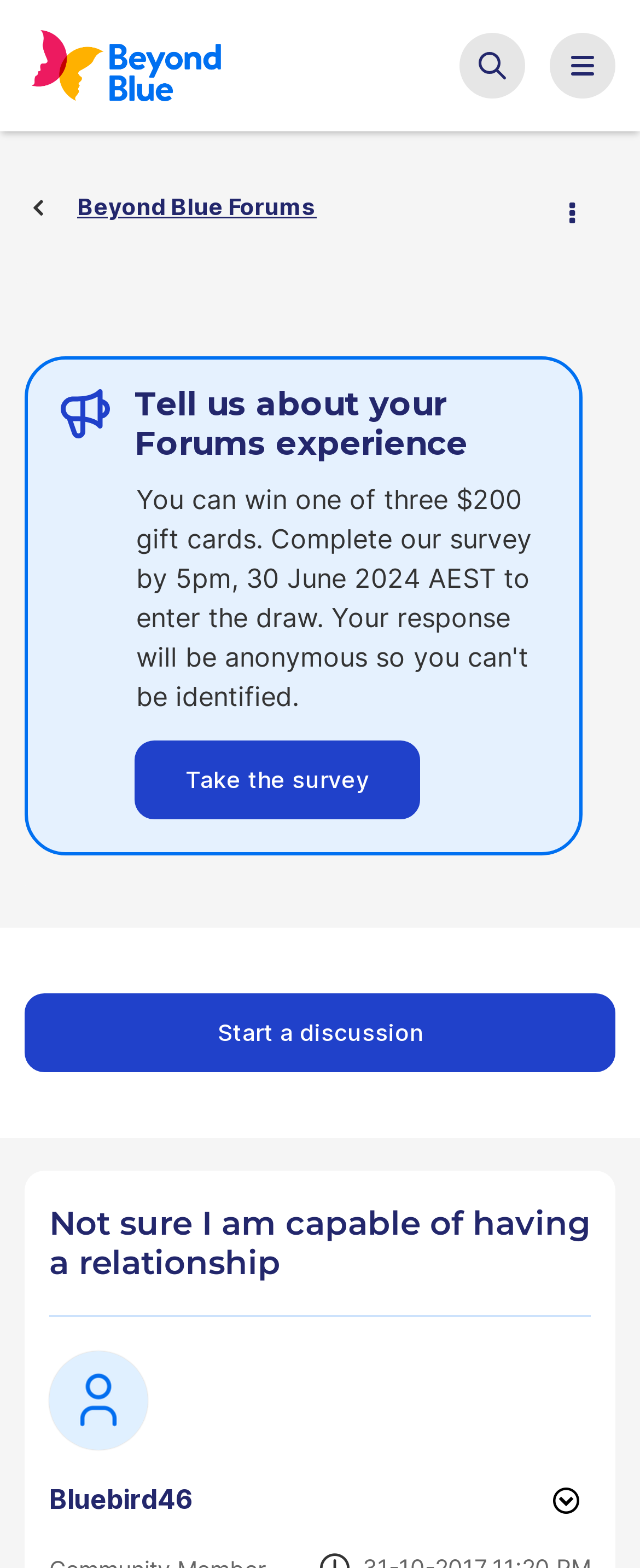Locate the bounding box of the UI element based on this description: "Options". Provide four float numbers between 0 and 1 as [left, top, right, bottom].

[0.836, 0.948, 0.923, 0.966]